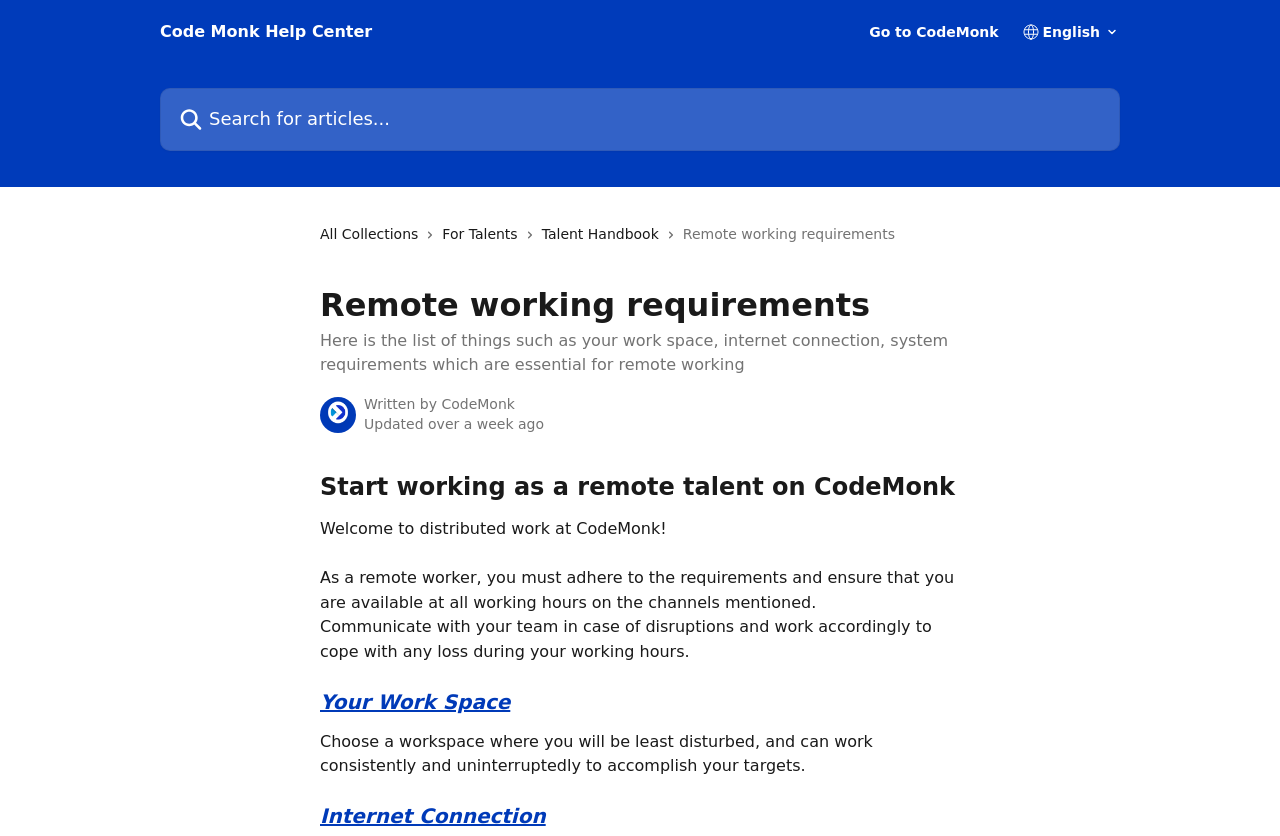Utilize the details in the image to thoroughly answer the following question: What is essential for remote working?

According to the webpage, internet connection is one of the essential things for remote working, along with workspace and system requirements.